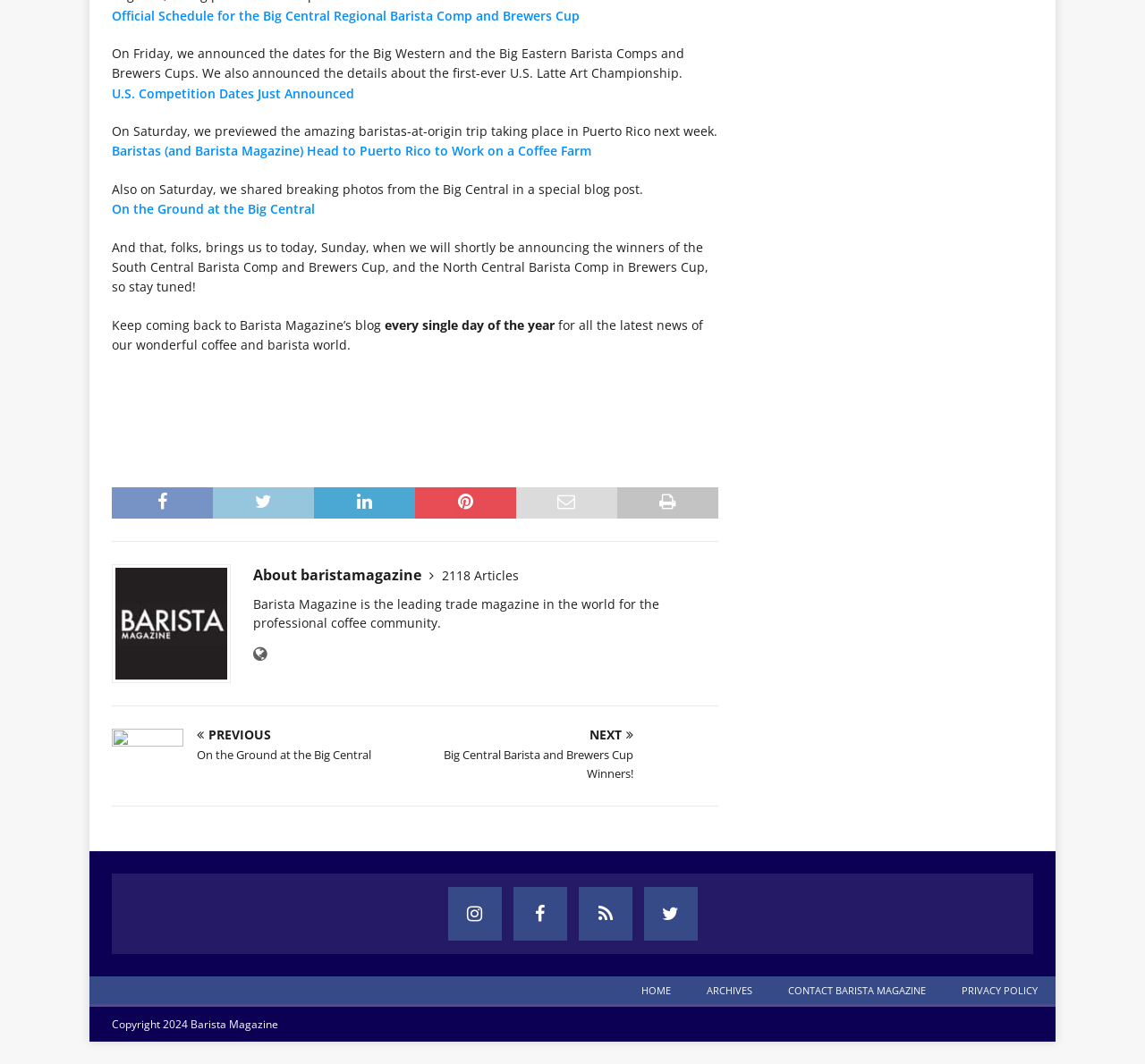Determine the bounding box of the UI component based on this description: "Archives". The bounding box coordinates should be four float values between 0 and 1, i.e., [left, top, right, bottom].

[0.602, 0.918, 0.673, 0.944]